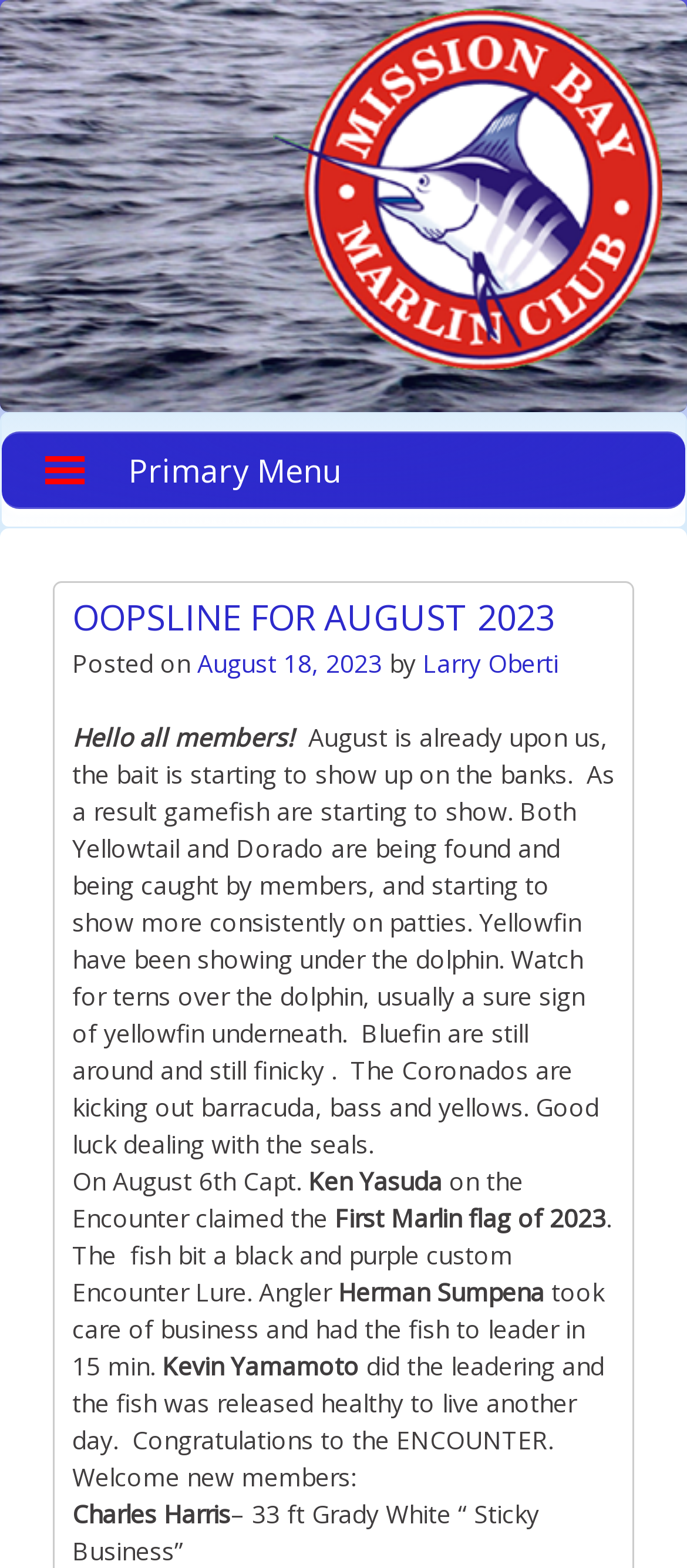Analyze the image and provide a detailed answer to the question: What is the date of the latest post?

I found the date of the latest post by looking at the text 'Posted on August 18, 2023' which is located below the heading 'OOPSLINE FOR AUGUST 2023'.